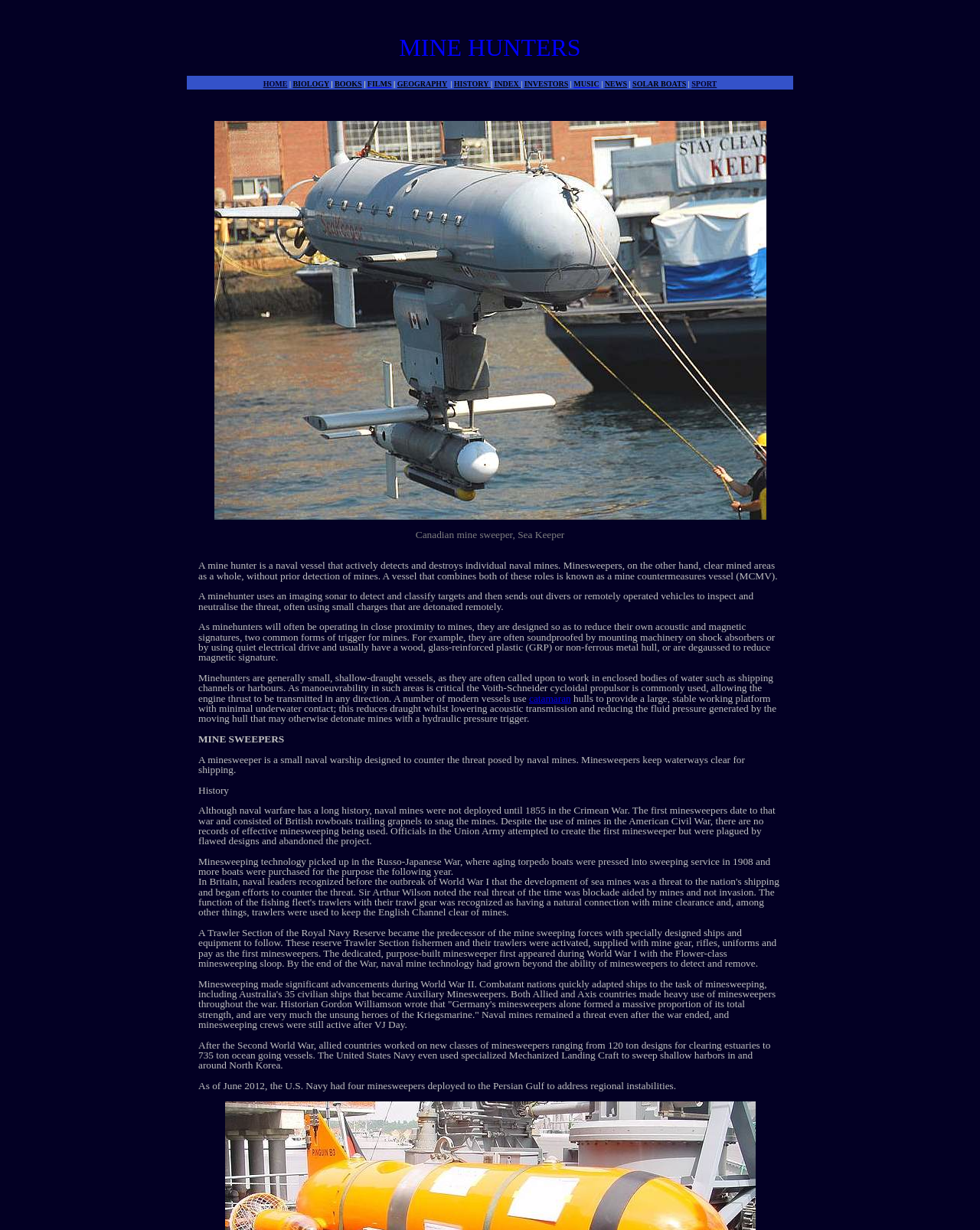Please locate the bounding box coordinates of the element that needs to be clicked to achieve the following instruction: "Click on catamaran". The coordinates should be four float numbers between 0 and 1, i.e., [left, top, right, bottom].

[0.54, 0.563, 0.583, 0.572]